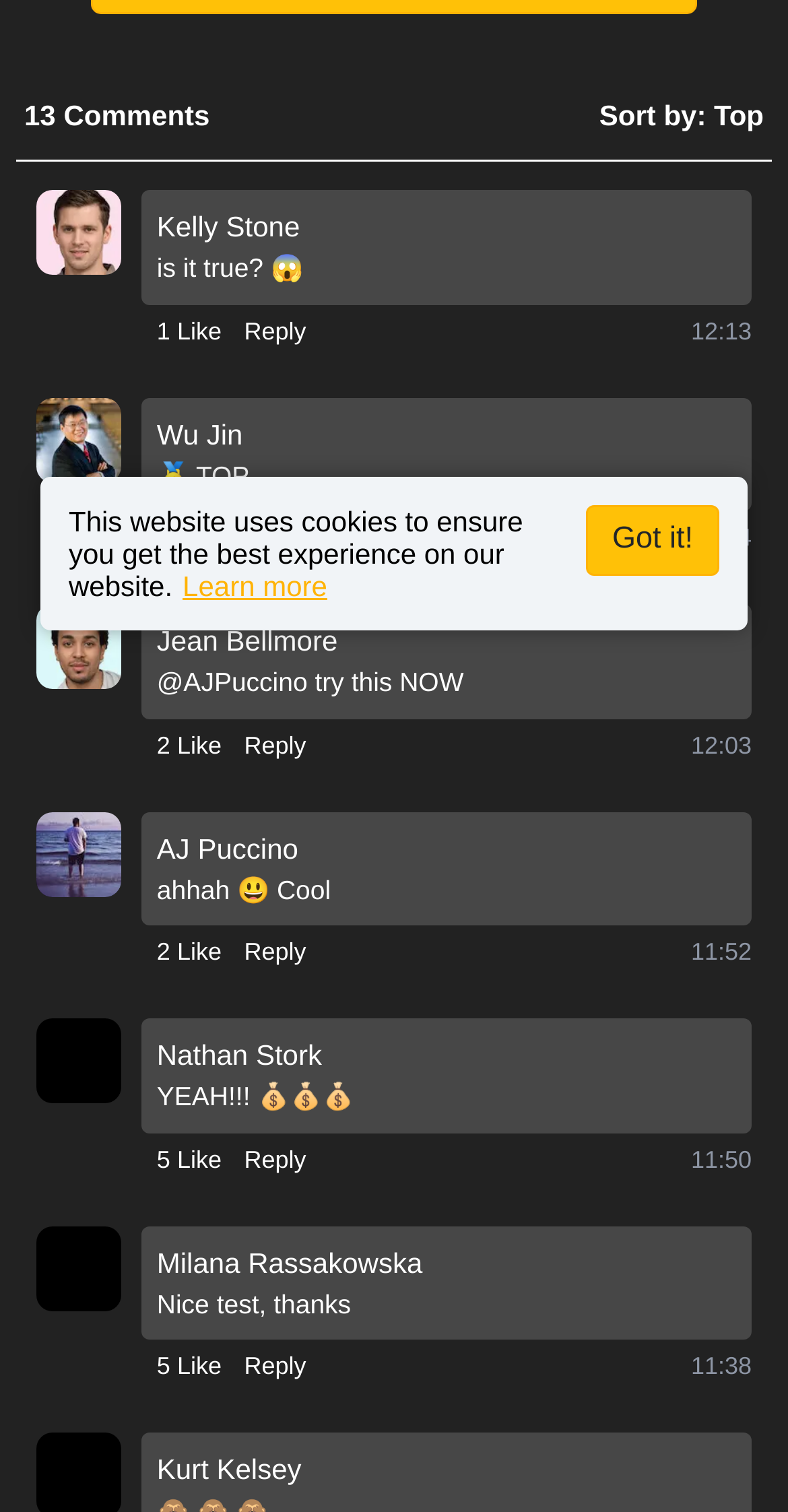Provide the bounding box coordinates of the HTML element described as: "Reply". The bounding box coordinates should be four float numbers between 0 and 1, i.e., [left, top, right, bottom].

[0.284, 0.344, 0.363, 0.368]